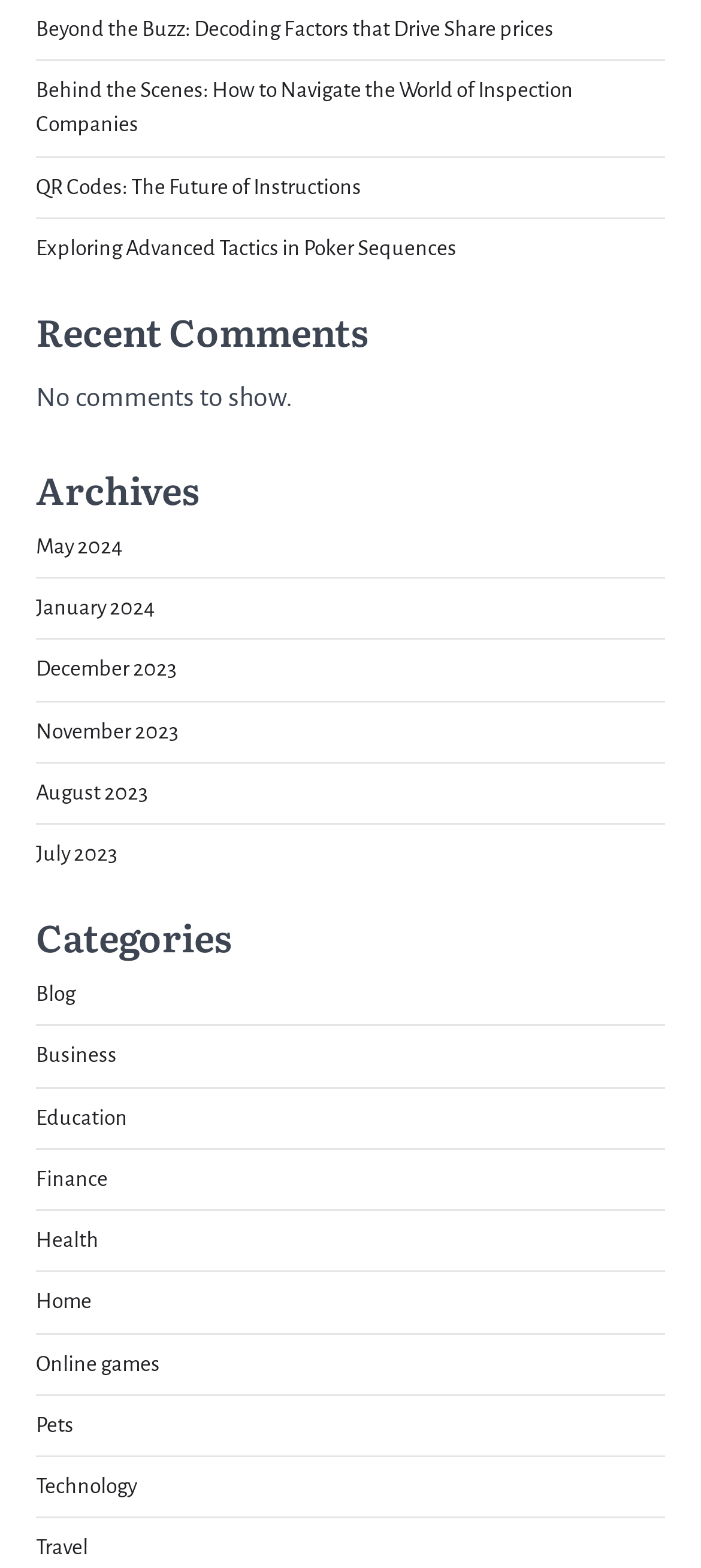Determine the bounding box coordinates of the clickable element to complete this instruction: "View comments". Provide the coordinates in the format of four float numbers between 0 and 1, [left, top, right, bottom].

[0.051, 0.197, 0.949, 0.226]